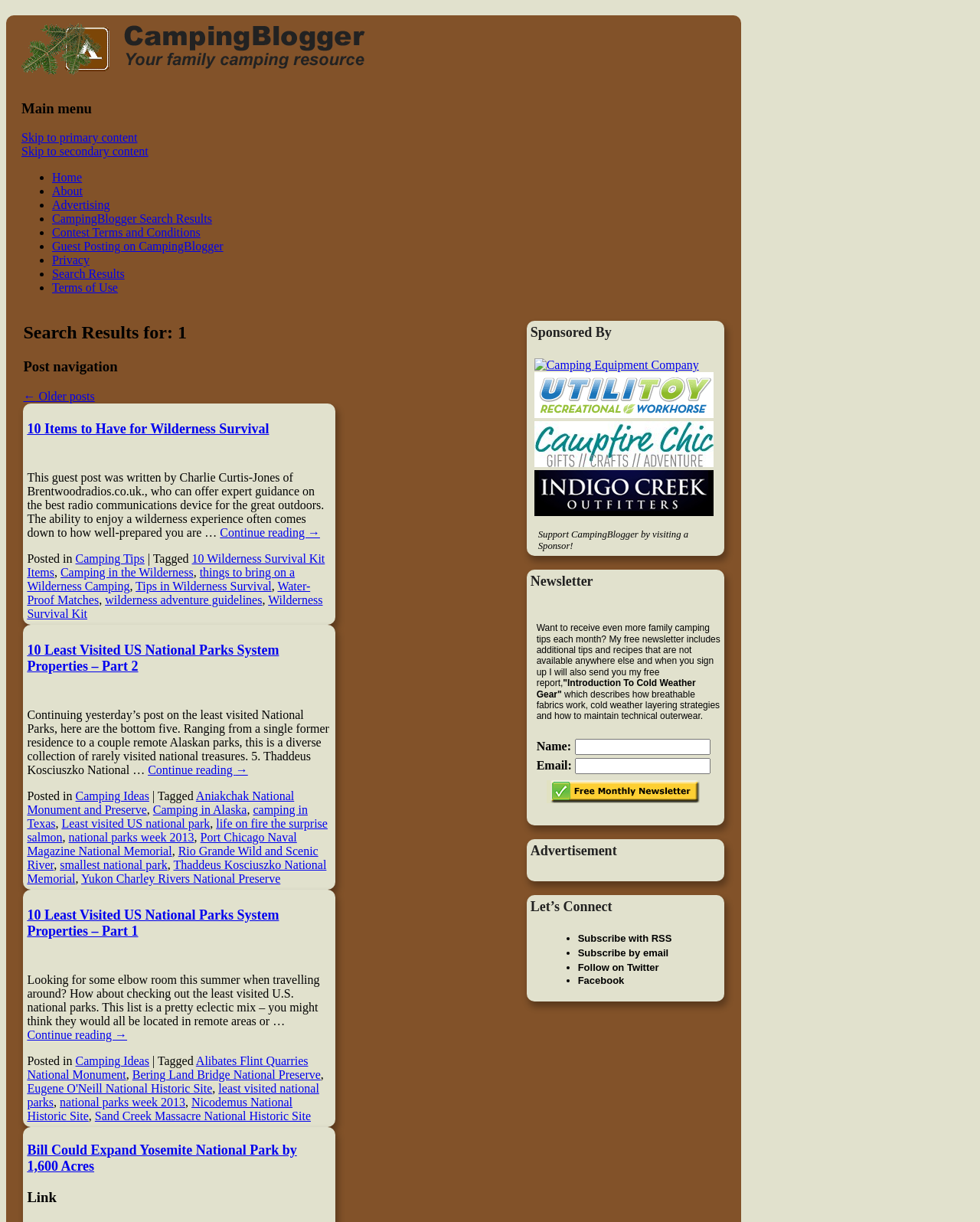What is the main topic of this webpage?
Use the image to answer the question with a single word or phrase.

family camping